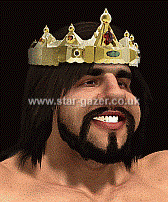What is Owain's role in the realm's conflicts?
Using the visual information, respond with a single word or phrase.

Leader and ally